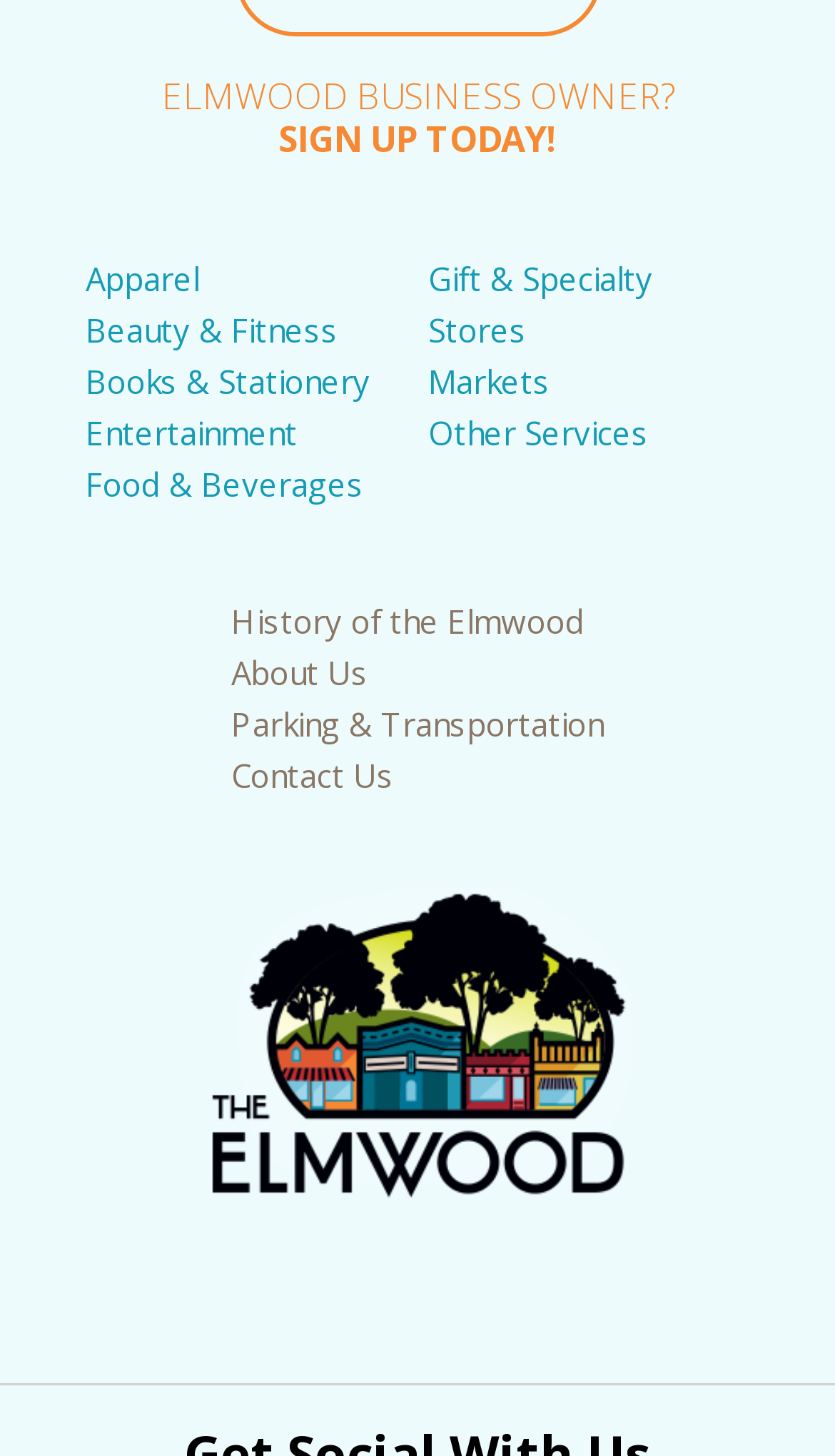What is the last link in the bottom section?
Based on the image, answer the question with a single word or brief phrase.

Contact Us